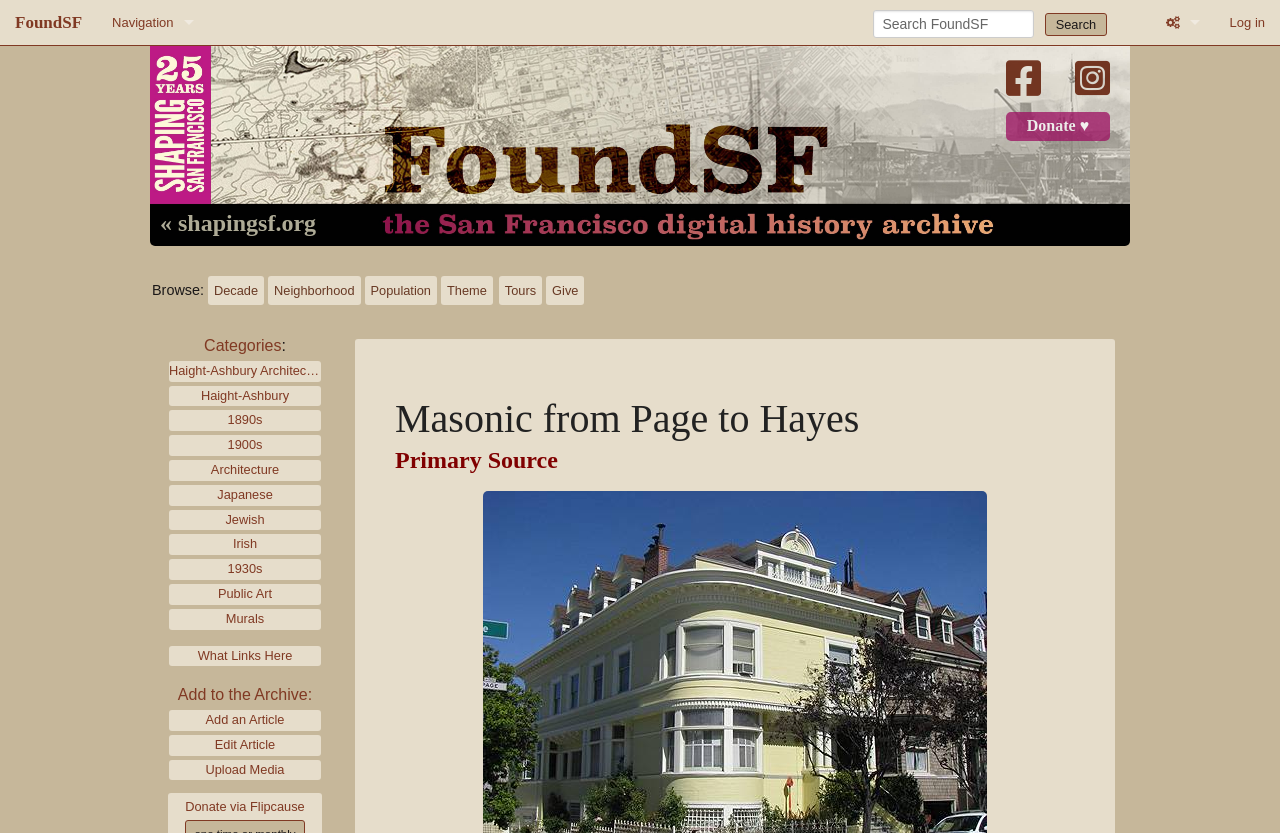Identify the bounding box of the HTML element described as: "parent_node: Donate ♥".

[0.117, 0.164, 0.883, 0.185]